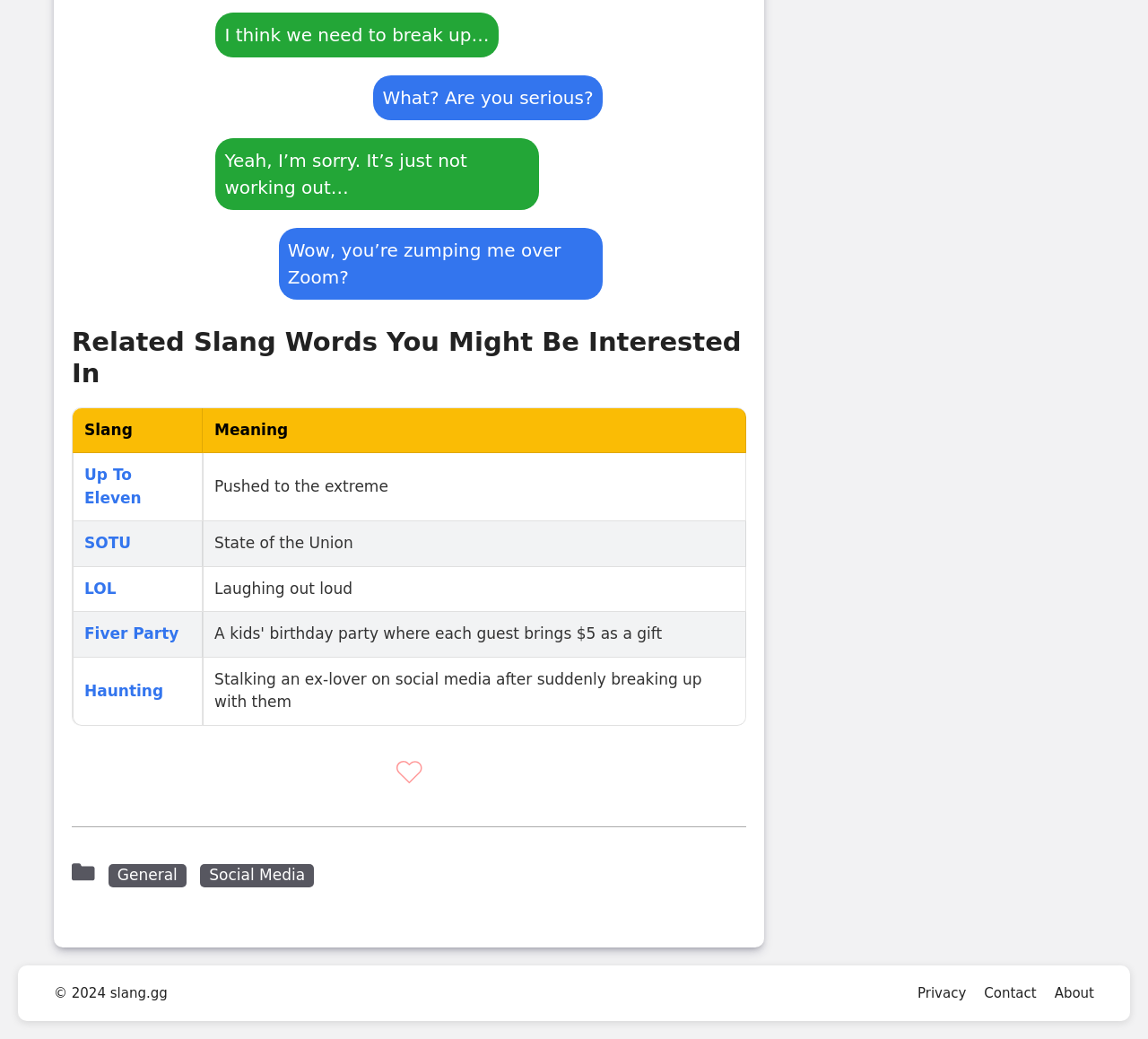Please answer the following question using a single word or phrase: What is the topic of the conversation in the dialogue?

Breakup